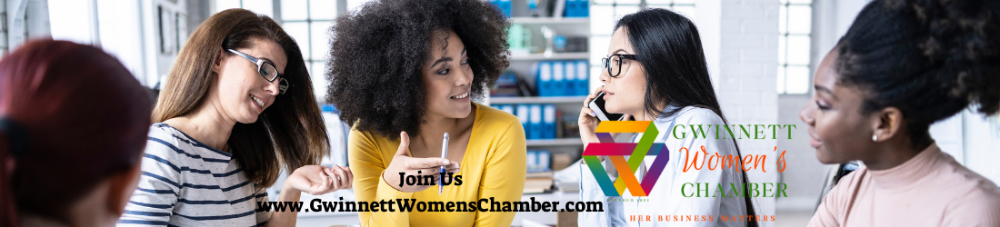Use a single word or phrase to answer the following:
What is the purpose of the caption below the logo?

To invite viewers to join the chamber